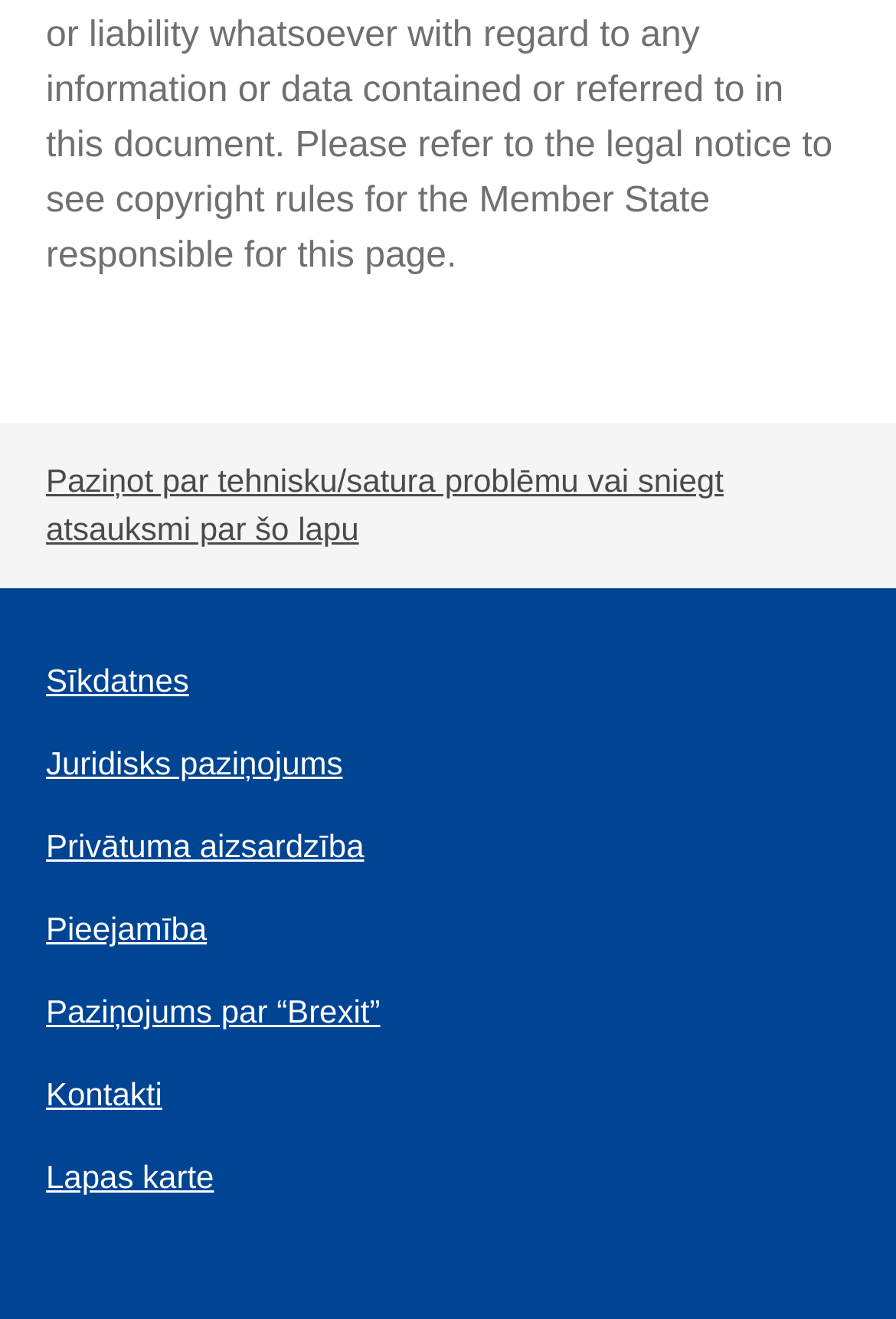Please identify the bounding box coordinates of the element's region that I should click in order to complete the following instruction: "view the site map". The bounding box coordinates consist of four float numbers between 0 and 1, i.e., [left, top, right, bottom].

[0.051, 0.879, 0.239, 0.907]